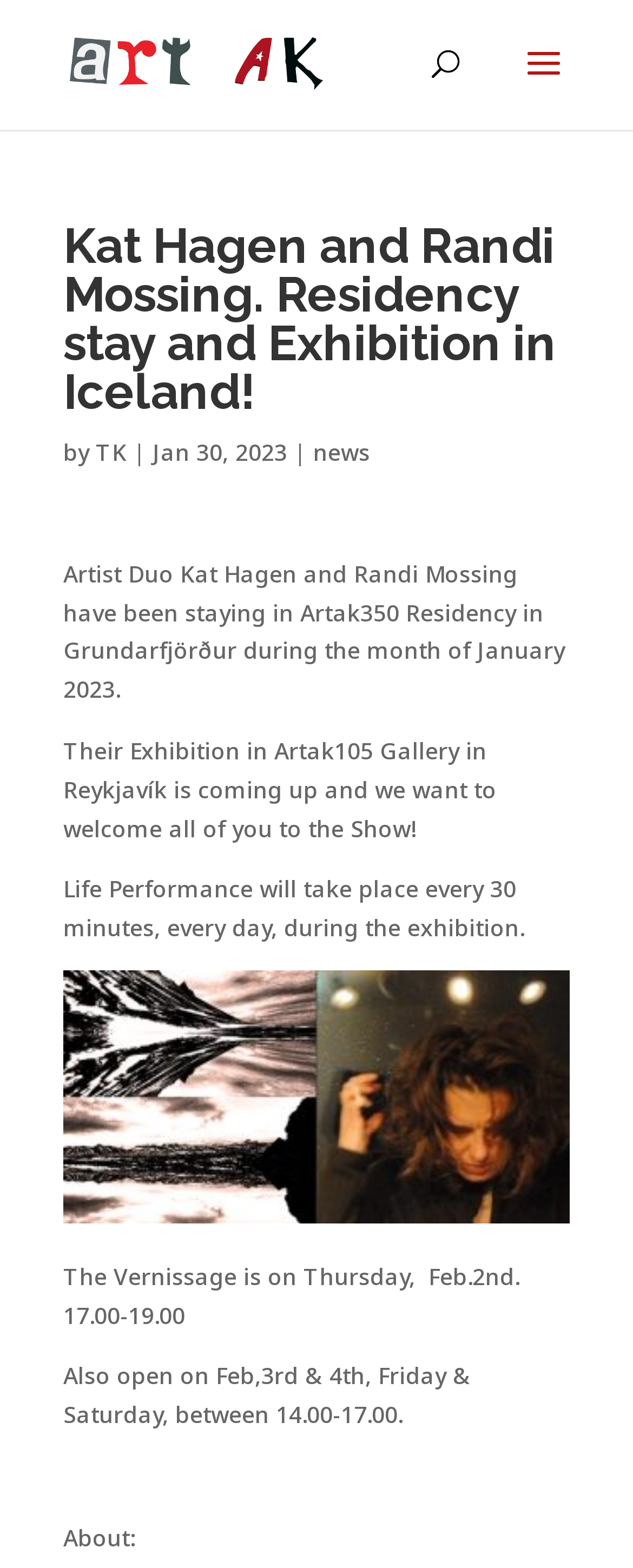How often will the Life Performance take place during the exhibition?
Using the information presented in the image, please offer a detailed response to the question.

According to the webpage, the Life Performance will take place 'every 30 minutes, every day, during the exhibition', which means it will occur at a frequency of every 30 minutes.